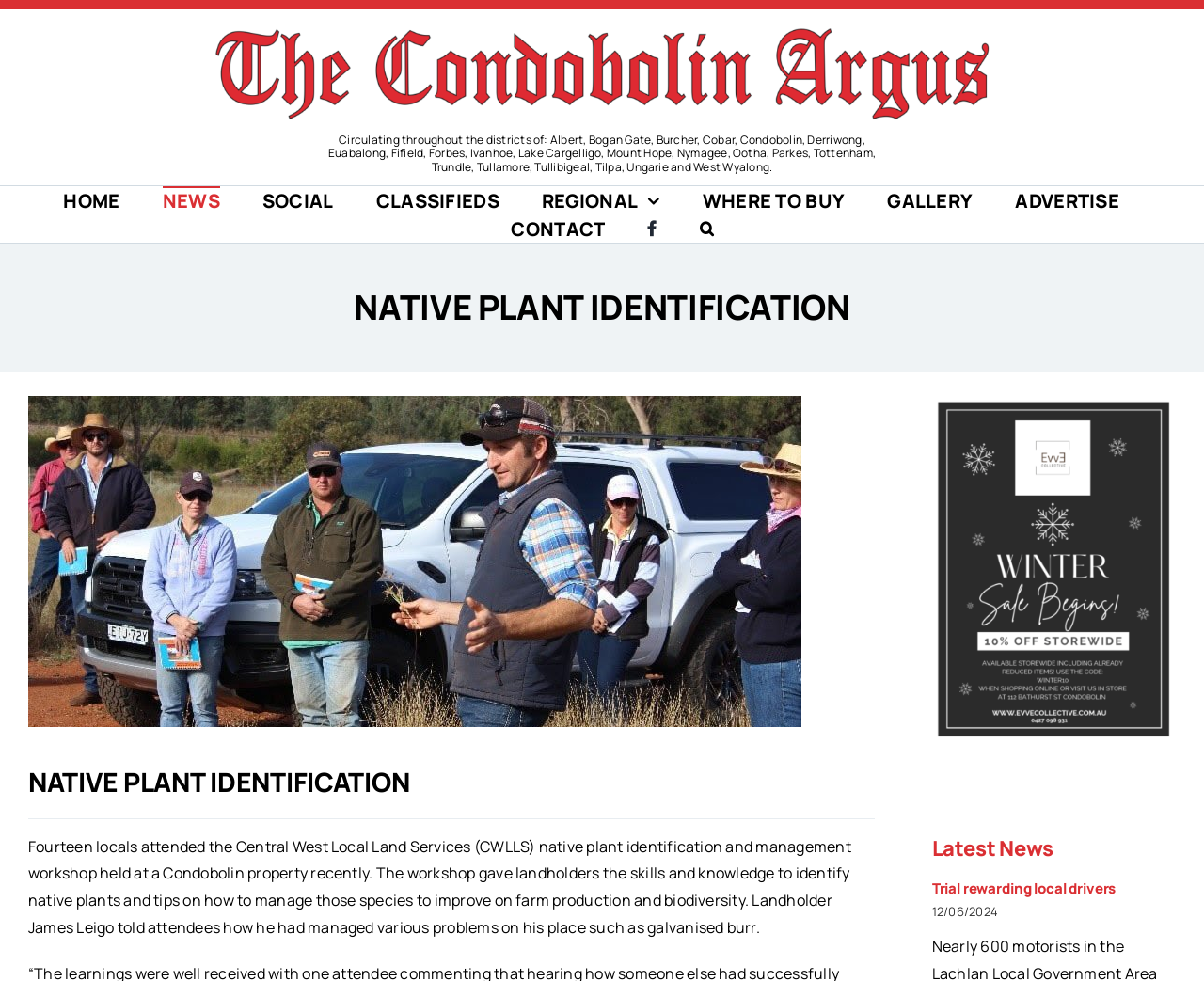Answer this question in one word or a short phrase: How many locals attended the workshop?

Fourteen